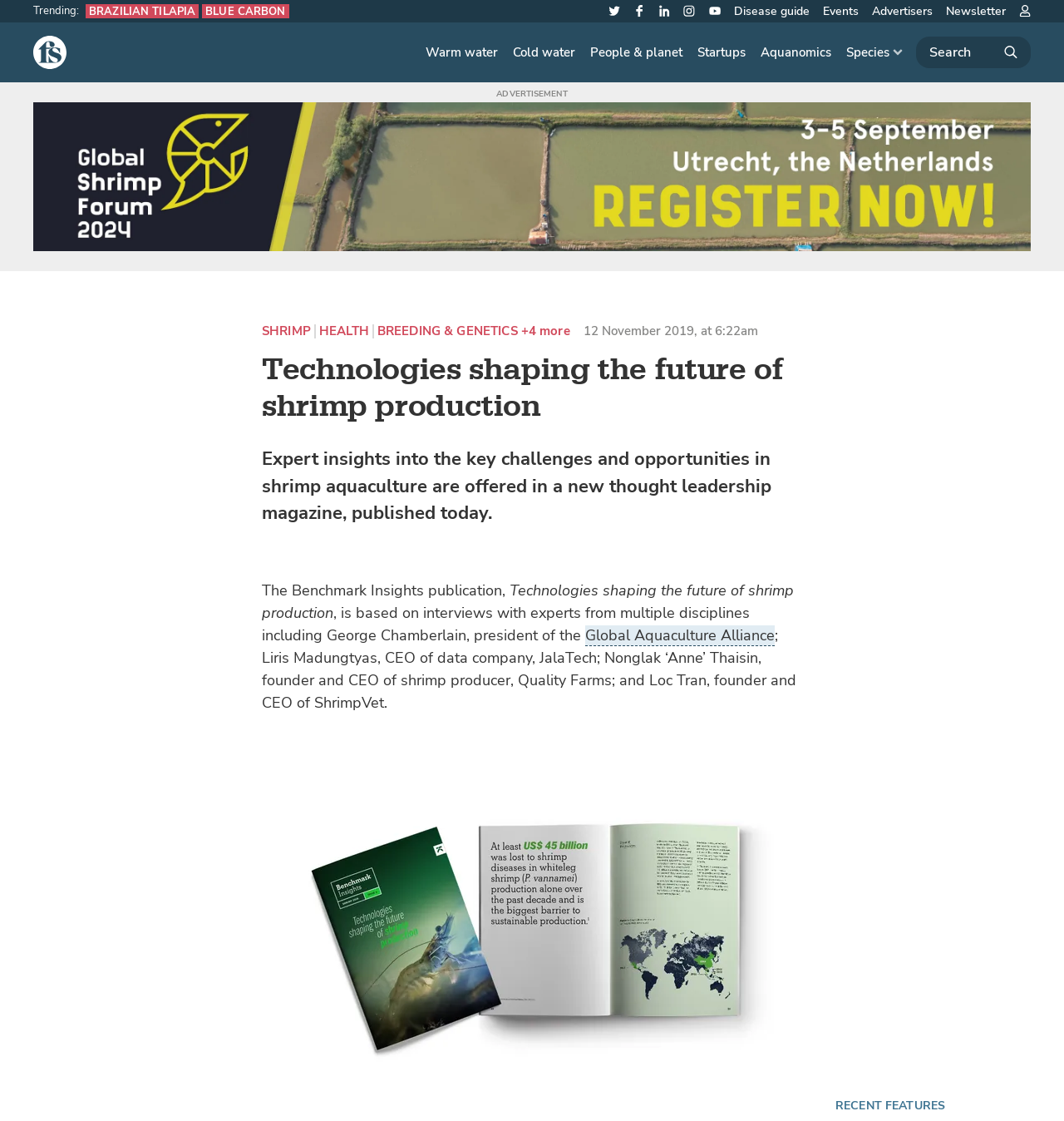Identify the bounding box coordinates of the region that should be clicked to execute the following instruction: "Click the 'Search' button".

[0.861, 0.033, 0.969, 0.061]